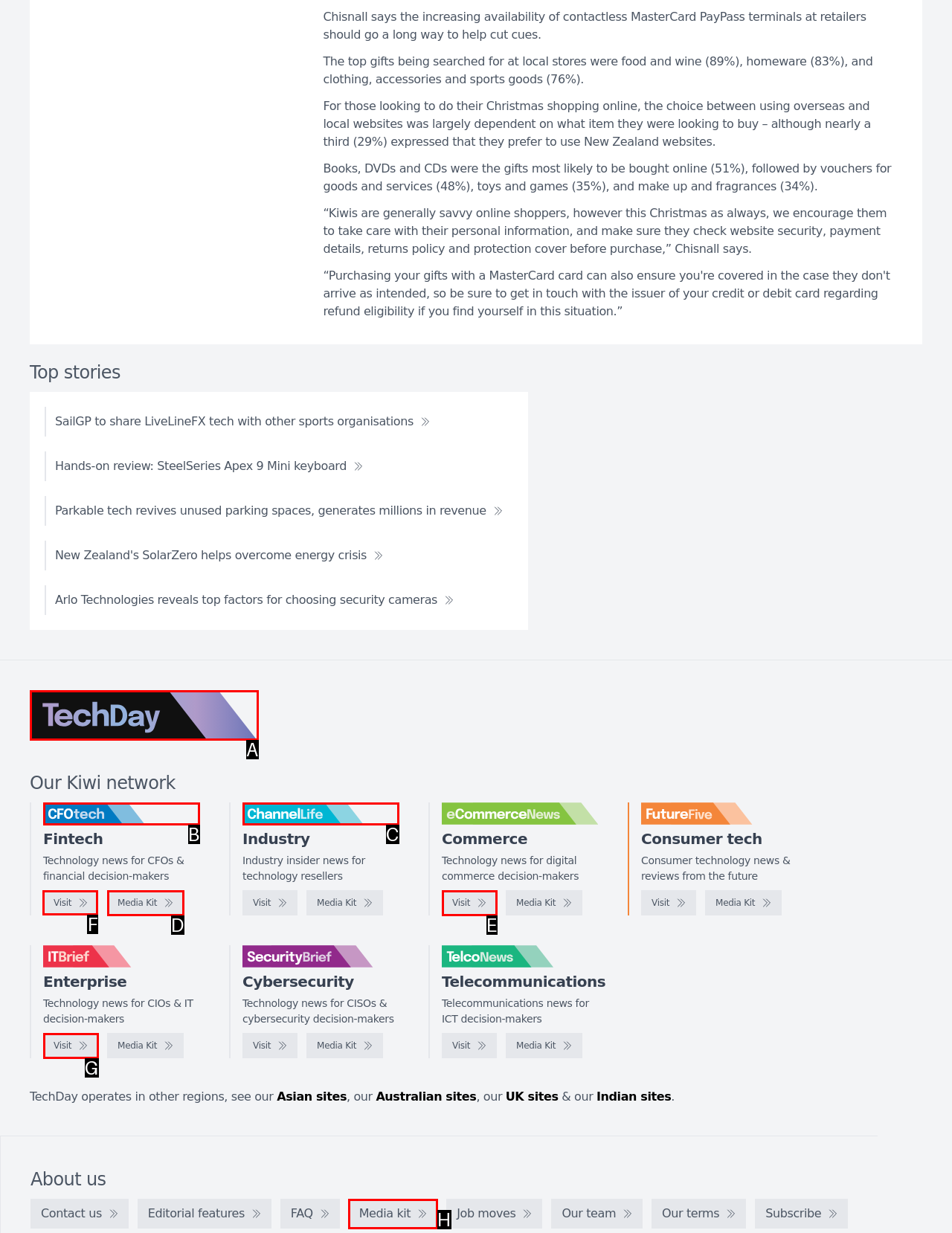Given the task: Go to Faculty Publications, point out the letter of the appropriate UI element from the marked options in the screenshot.

None